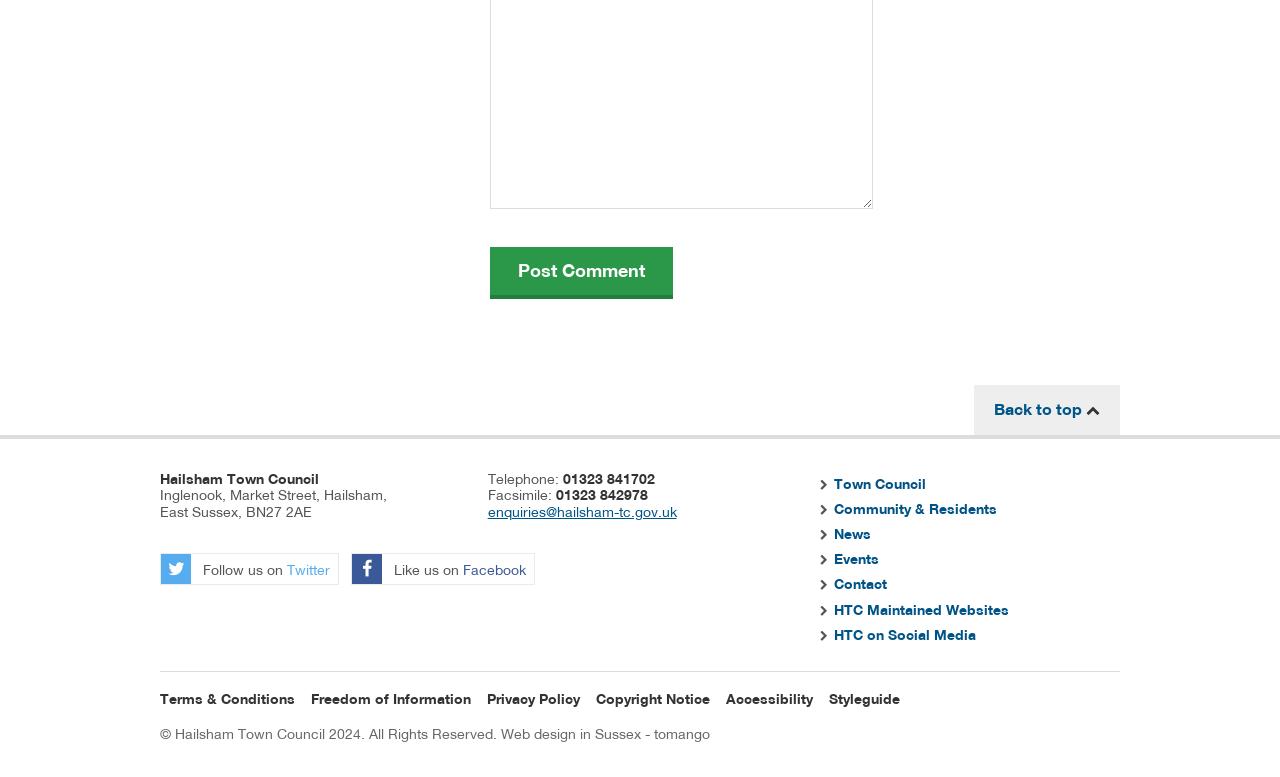Provide the bounding box coordinates of the HTML element this sentence describes: "Follow us on Twitter". The bounding box coordinates consist of four float numbers between 0 and 1, i.e., [left, top, right, bottom].

[0.125, 0.712, 0.265, 0.753]